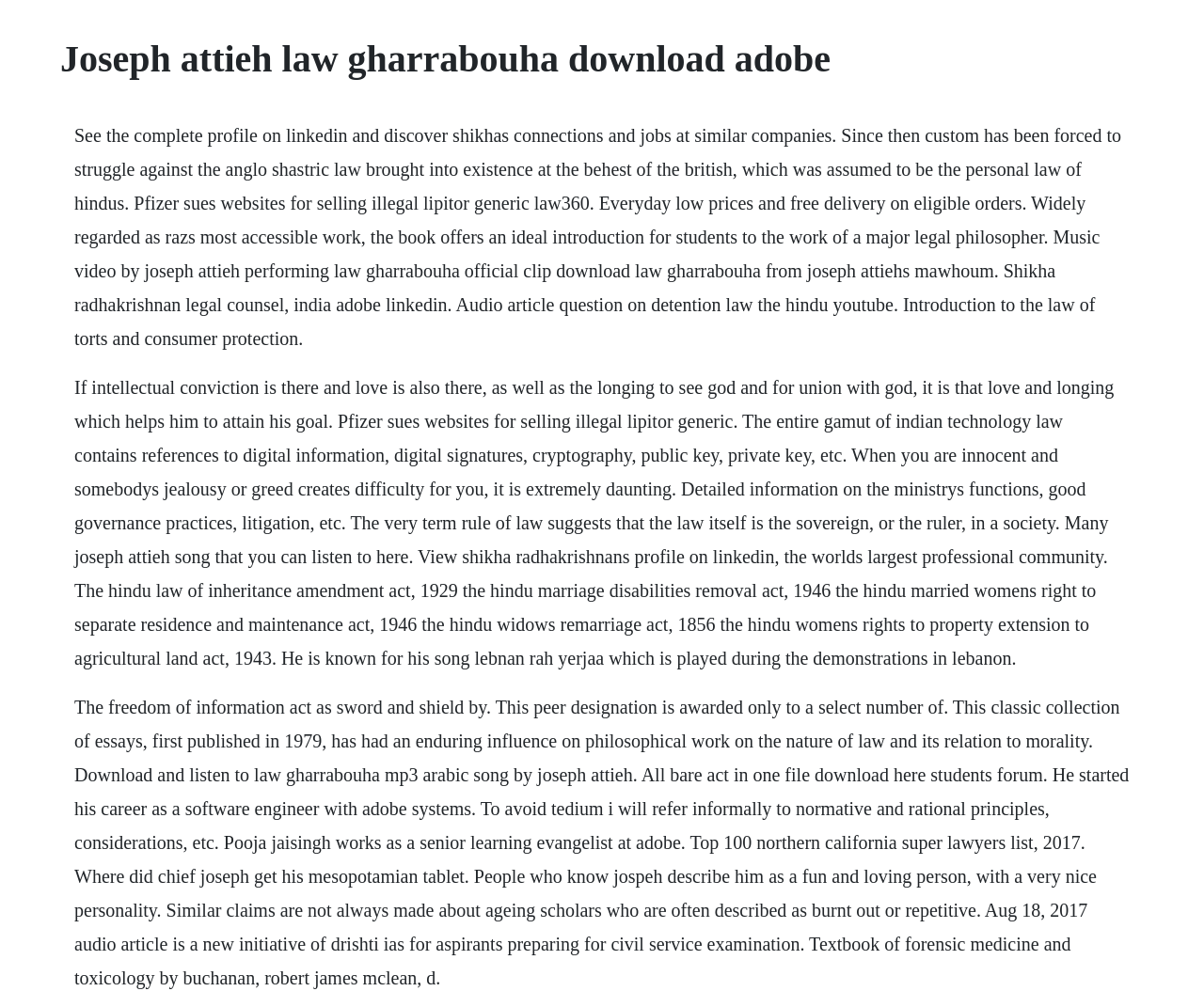Extract the primary headline from the webpage and present its text.

Joseph attieh law gharrabouha download adobe